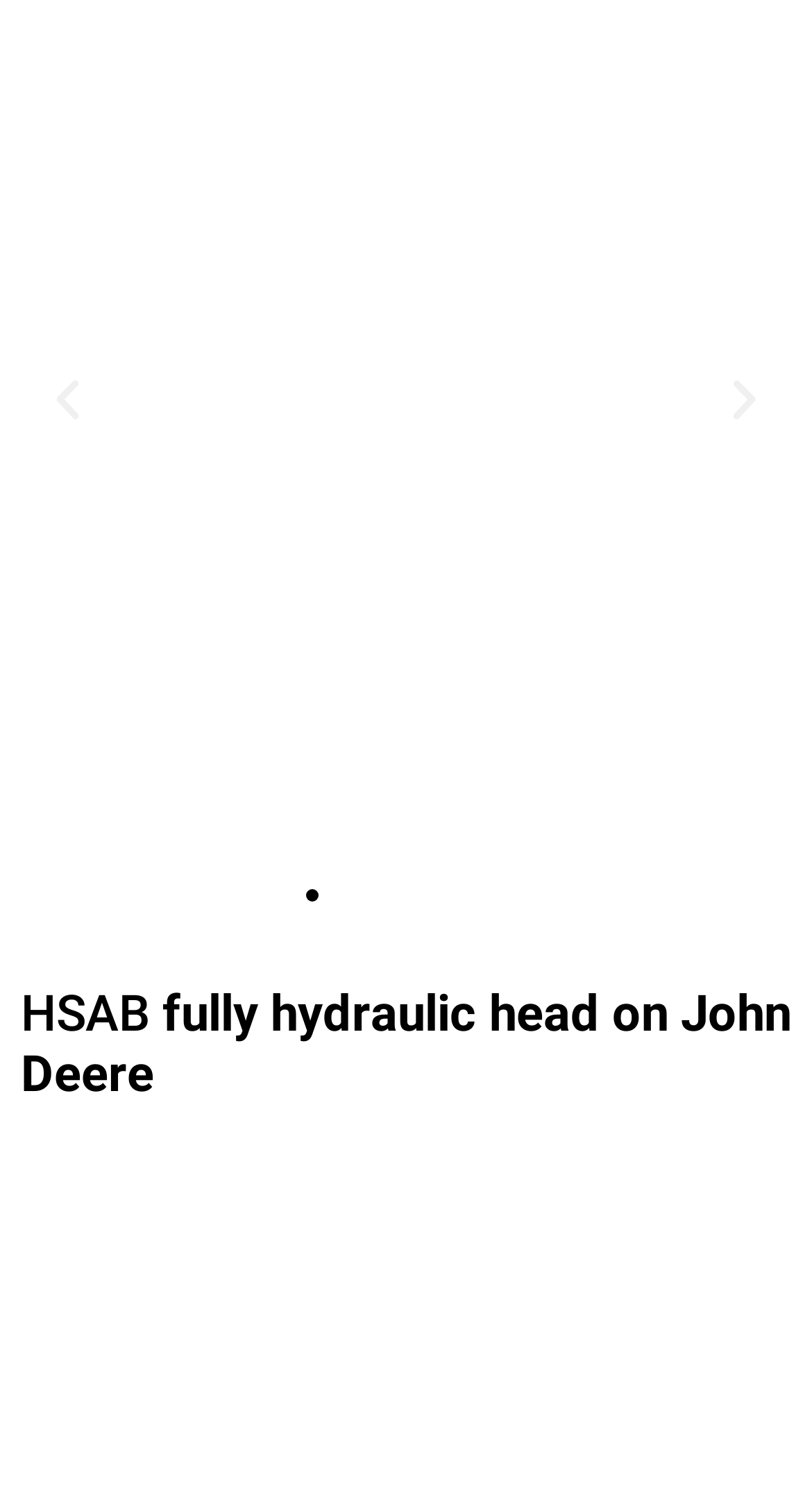What is the purpose of the generic elements?
Please provide a comprehensive answer based on the visual information in the image.

I determined the purpose of the generic elements by looking at their text content, which are 'Go to slide 1', 'Go to slide 2', and so on. These elements are likely to be links or buttons that allow users to navigate to specific slides.